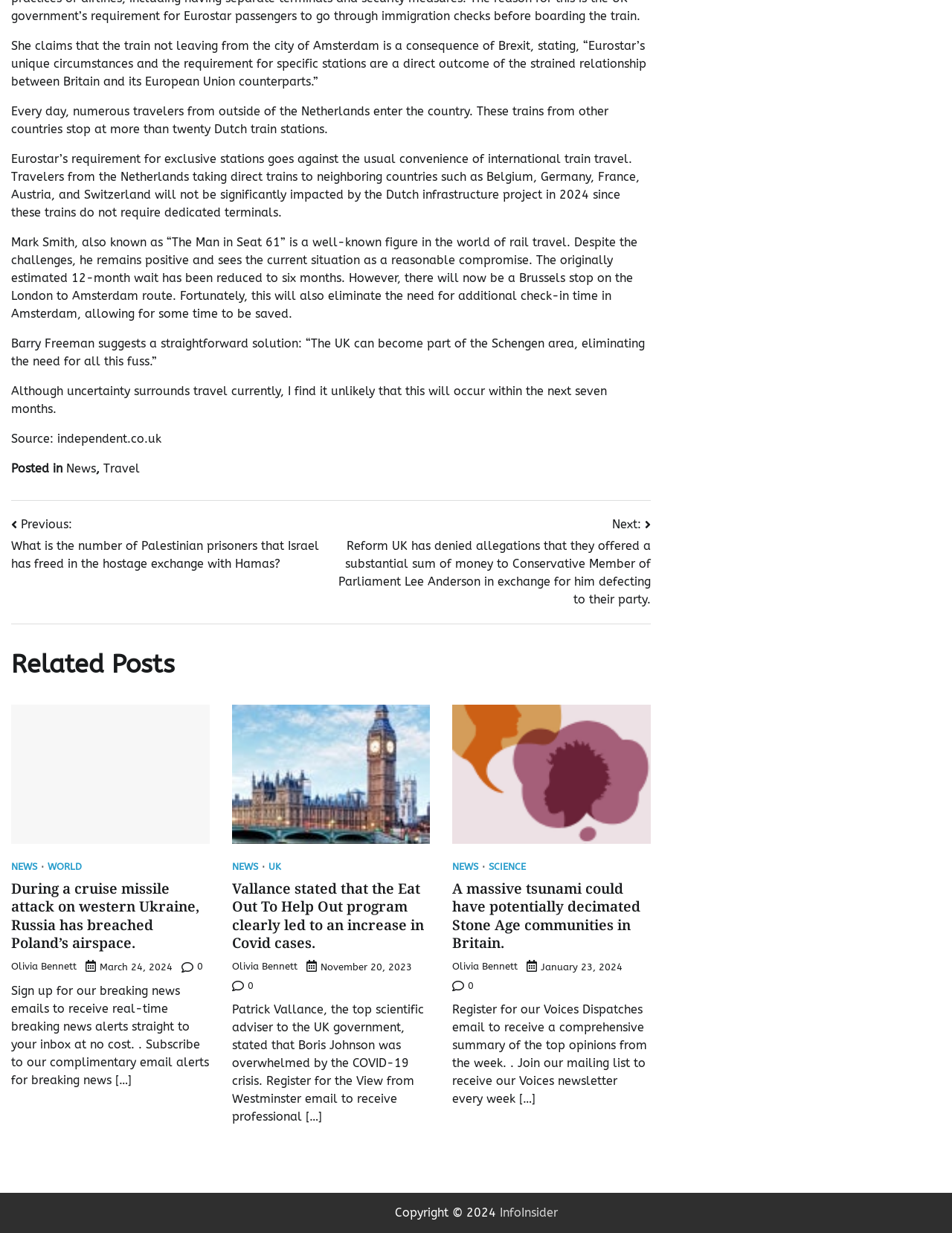Show the bounding box coordinates for the HTML element as described: "Olivia Bennett".

[0.243, 0.779, 0.312, 0.788]